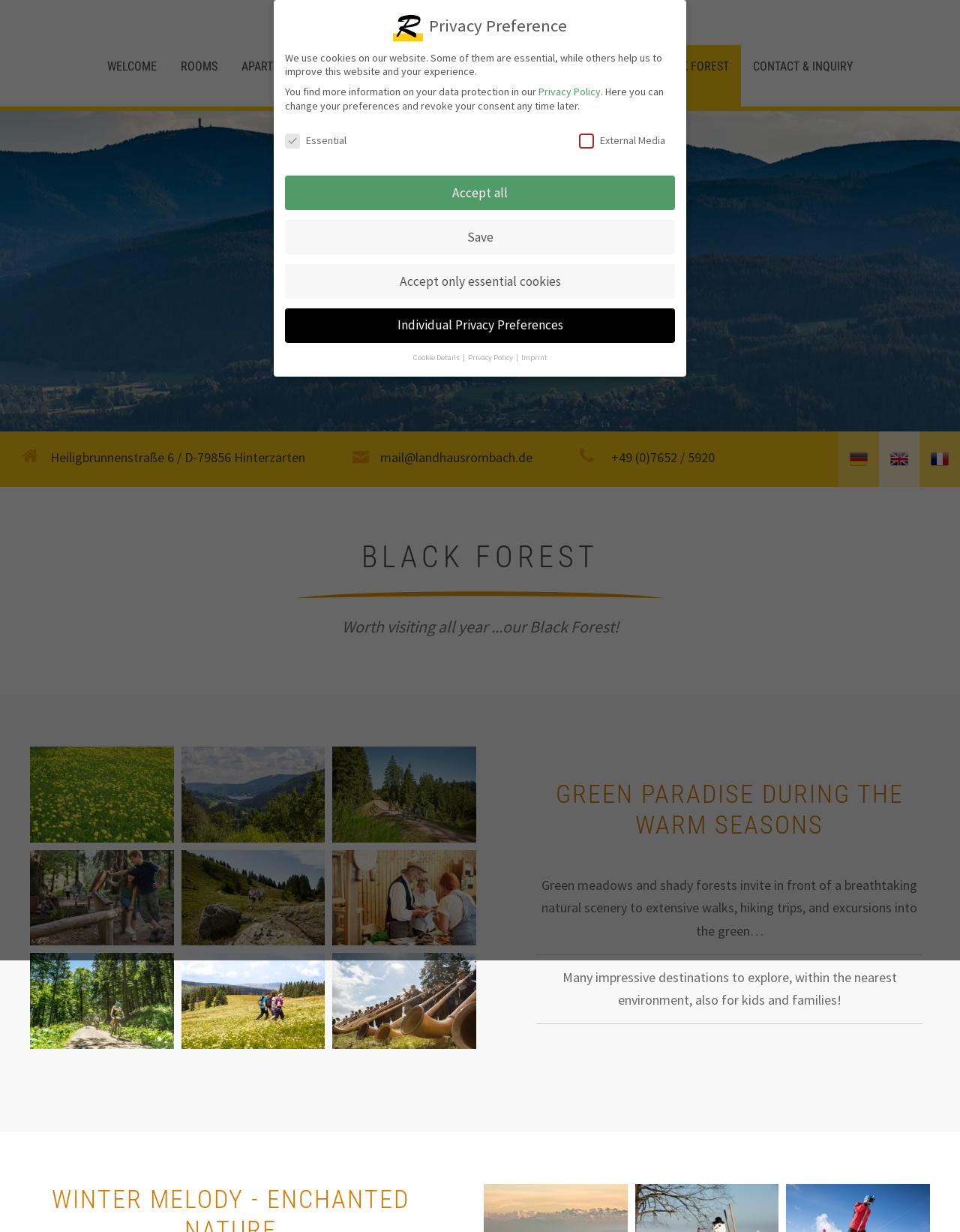Locate the bounding box of the UI element described by: "title="Schwarzwald Sommer"" in the given webpage screenshot.

[0.346, 0.637, 0.496, 0.65]